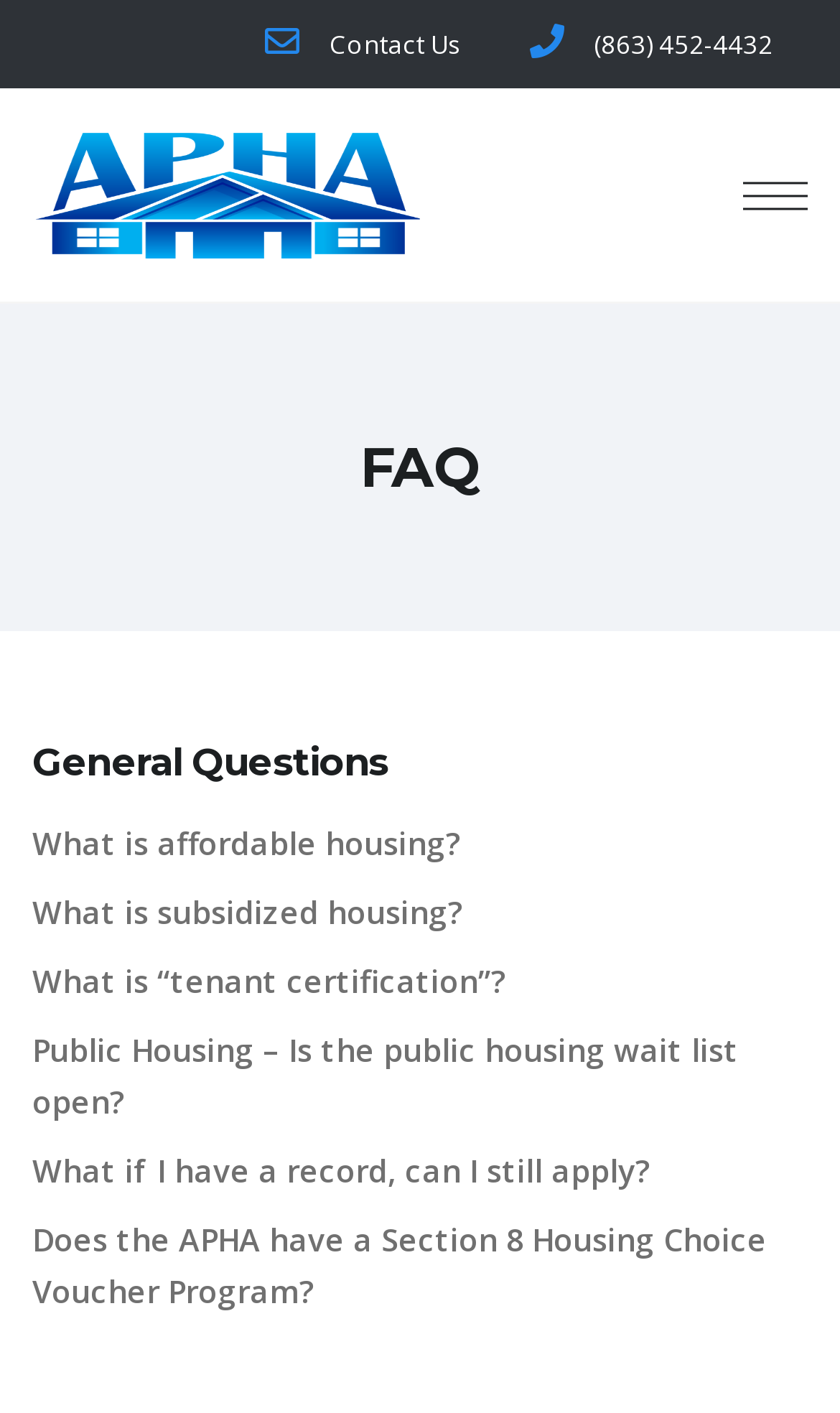Locate the bounding box coordinates of the element's region that should be clicked to carry out the following instruction: "Contact us". The coordinates need to be four float numbers between 0 and 1, i.e., [left, top, right, bottom].

[0.274, 0.001, 0.59, 0.062]